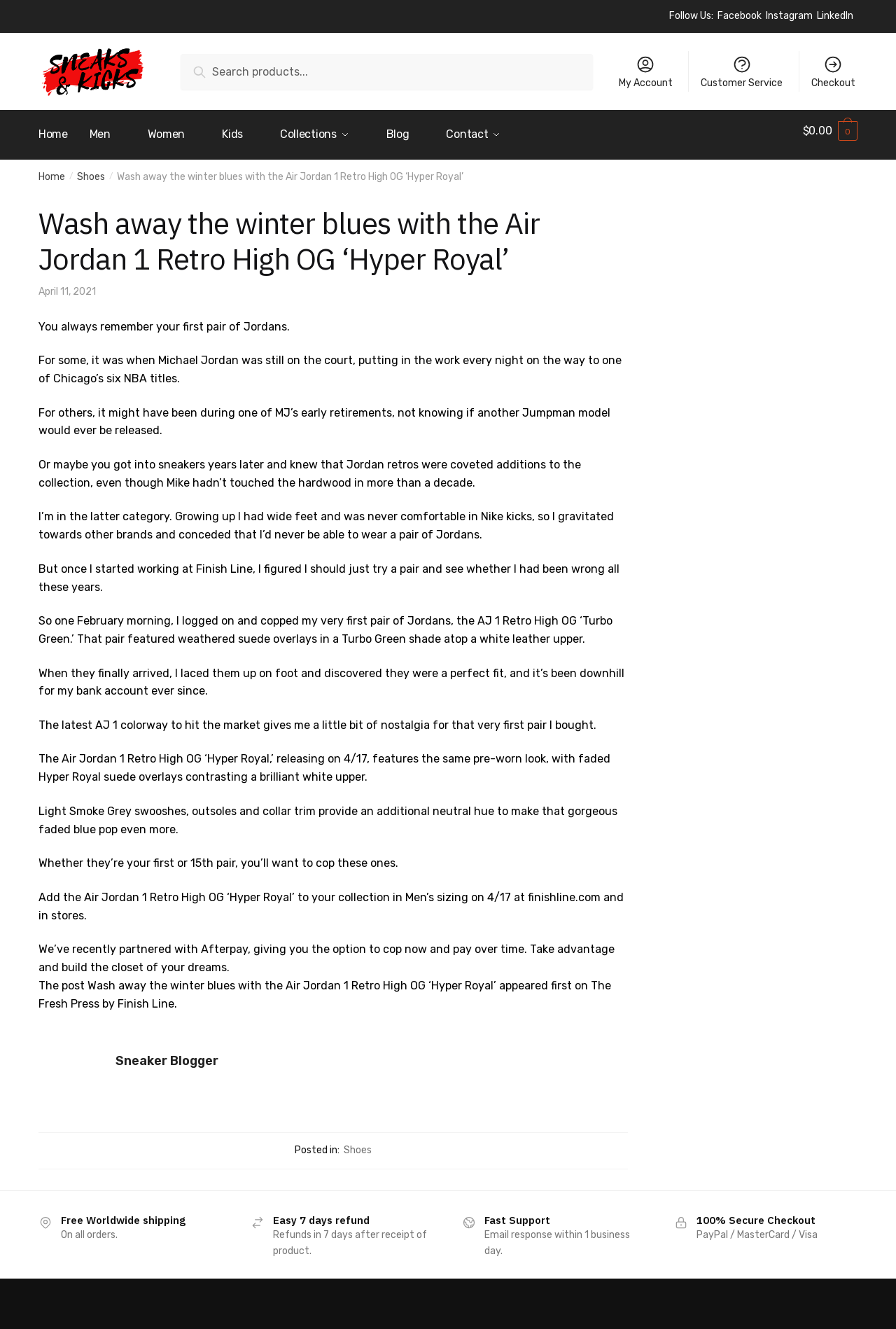Could you locate the bounding box coordinates for the section that should be clicked to accomplish this task: "Go to My Account".

[0.681, 0.039, 0.76, 0.069]